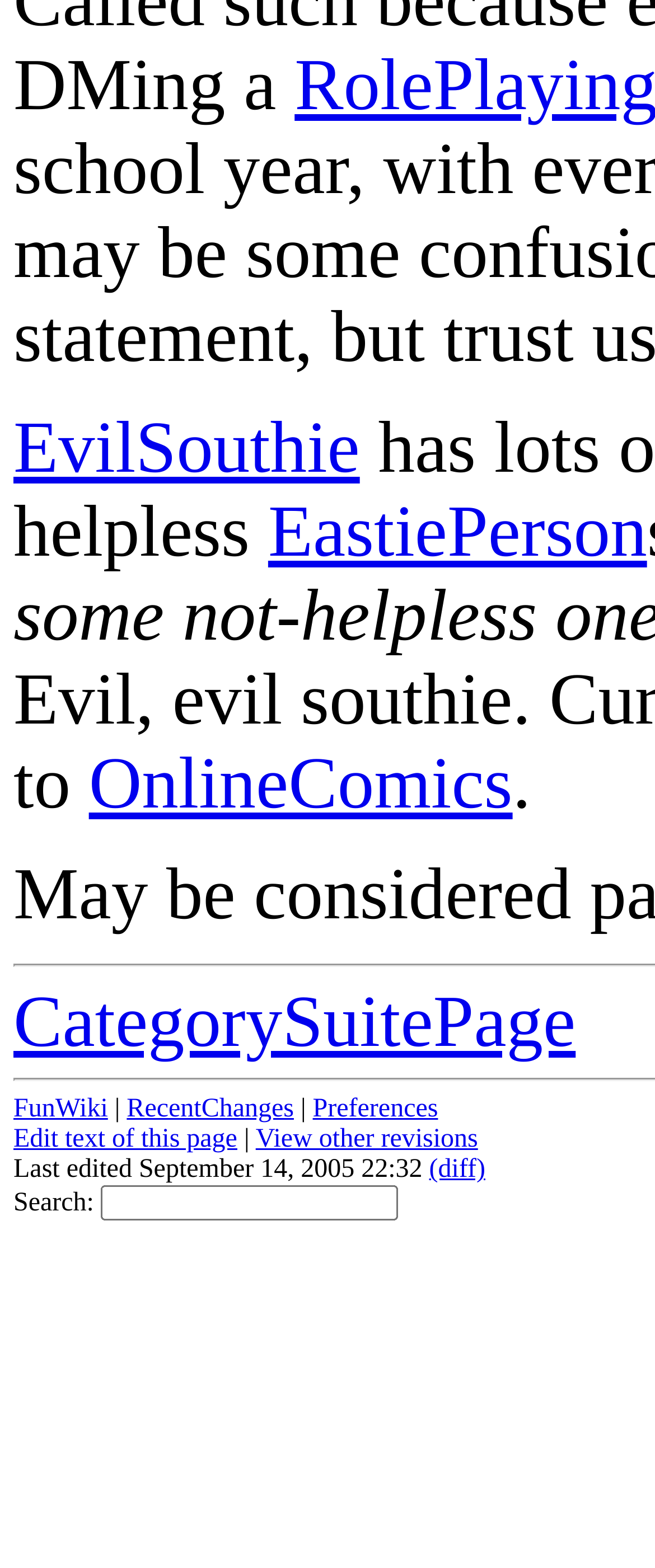Given the element description, predict the bounding box coordinates in the format (top-left x, top-left y, bottom-right x, bottom-right y), using floating point numbers between 0 and 1: FunWiki

[0.021, 0.699, 0.165, 0.717]